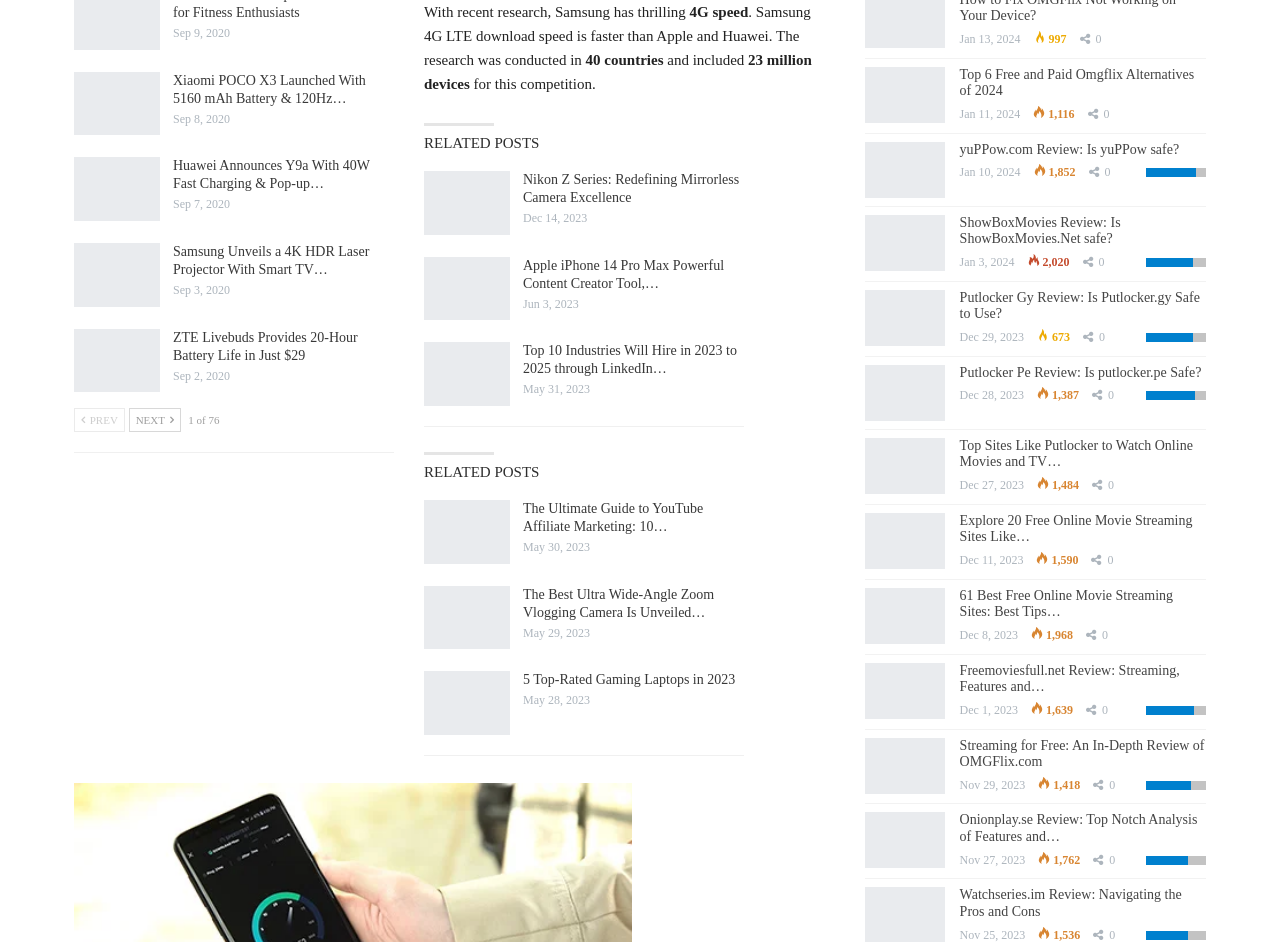Identify the bounding box coordinates for the element you need to click to achieve the following task: "Click on the 'Next' button". Provide the bounding box coordinates as four float numbers between 0 and 1, in the form [left, top, right, bottom].

[0.1, 0.433, 0.141, 0.459]